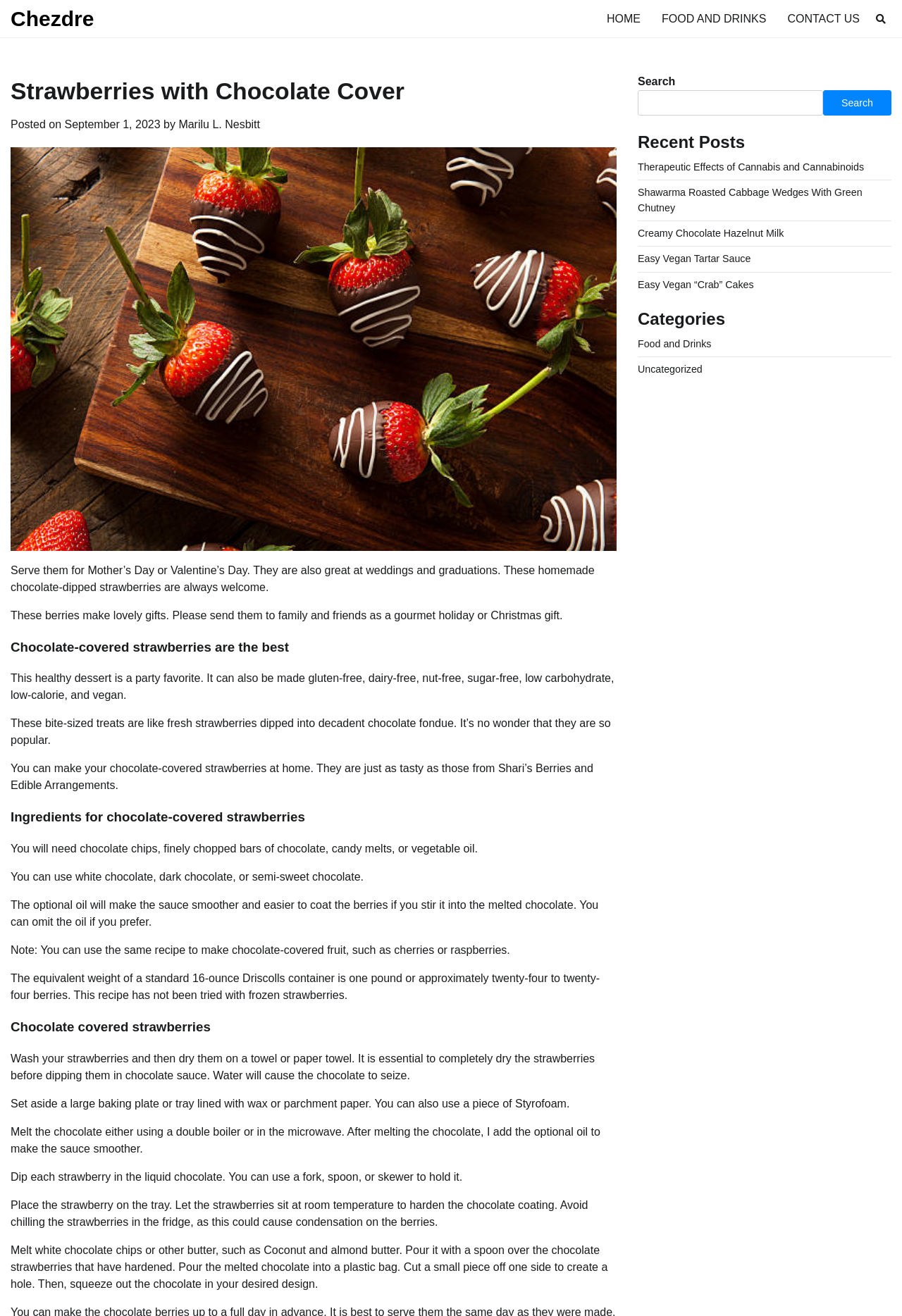Determine the bounding box coordinates of the region I should click to achieve the following instruction: "Go to CONTACT US". Ensure the bounding box coordinates are four float numbers between 0 and 1, i.e., [left, top, right, bottom].

[0.861, 0.001, 0.965, 0.026]